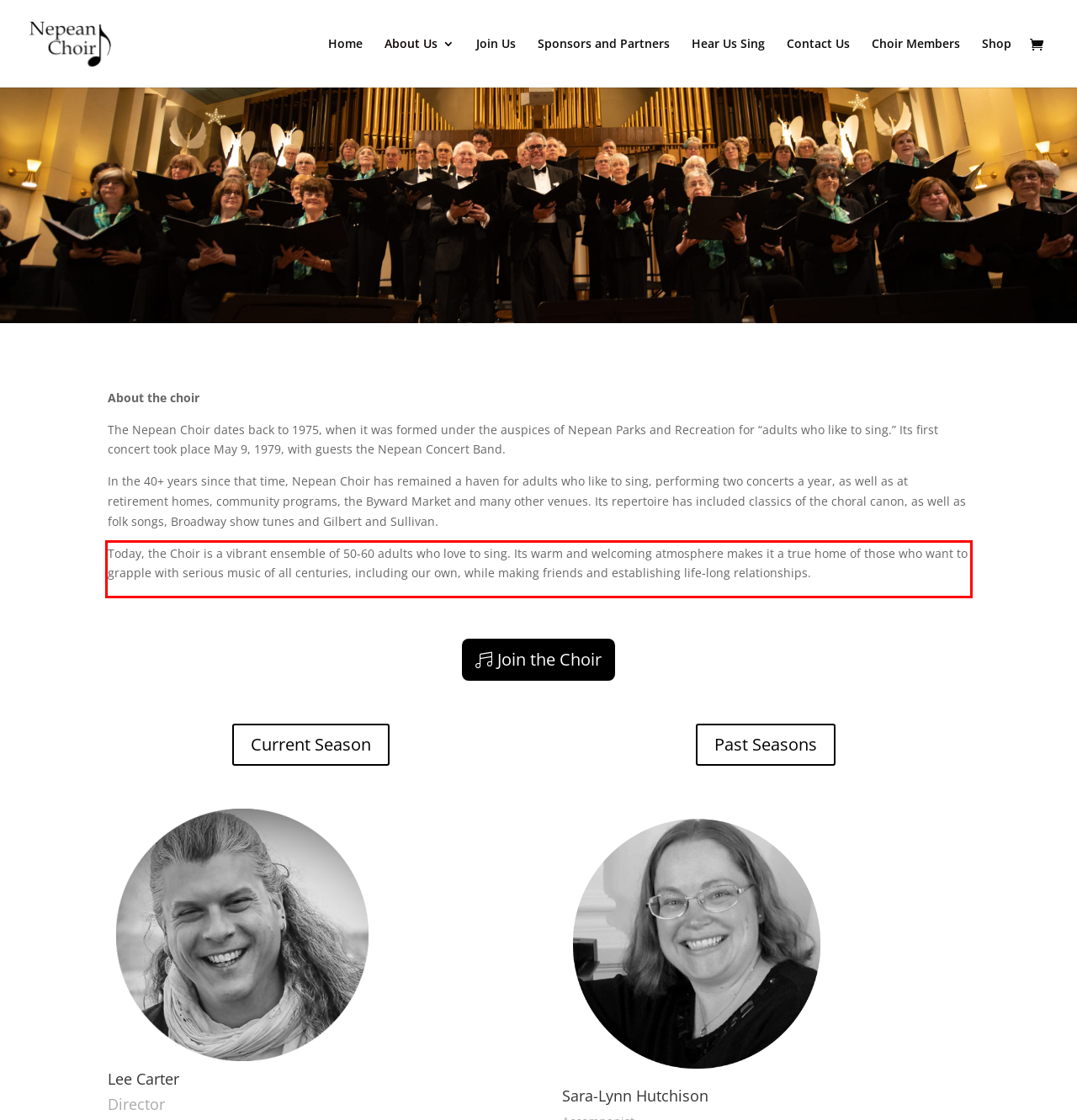You have a screenshot with a red rectangle around a UI element. Recognize and extract the text within this red bounding box using OCR.

Today, the Choir is a vibrant ensemble of 50-60 adults who love to sing. Its warm and welcoming atmosphere makes it a true home of those who want to grapple with serious music of all centuries, including our own, while making friends and establishing life-long relationships.